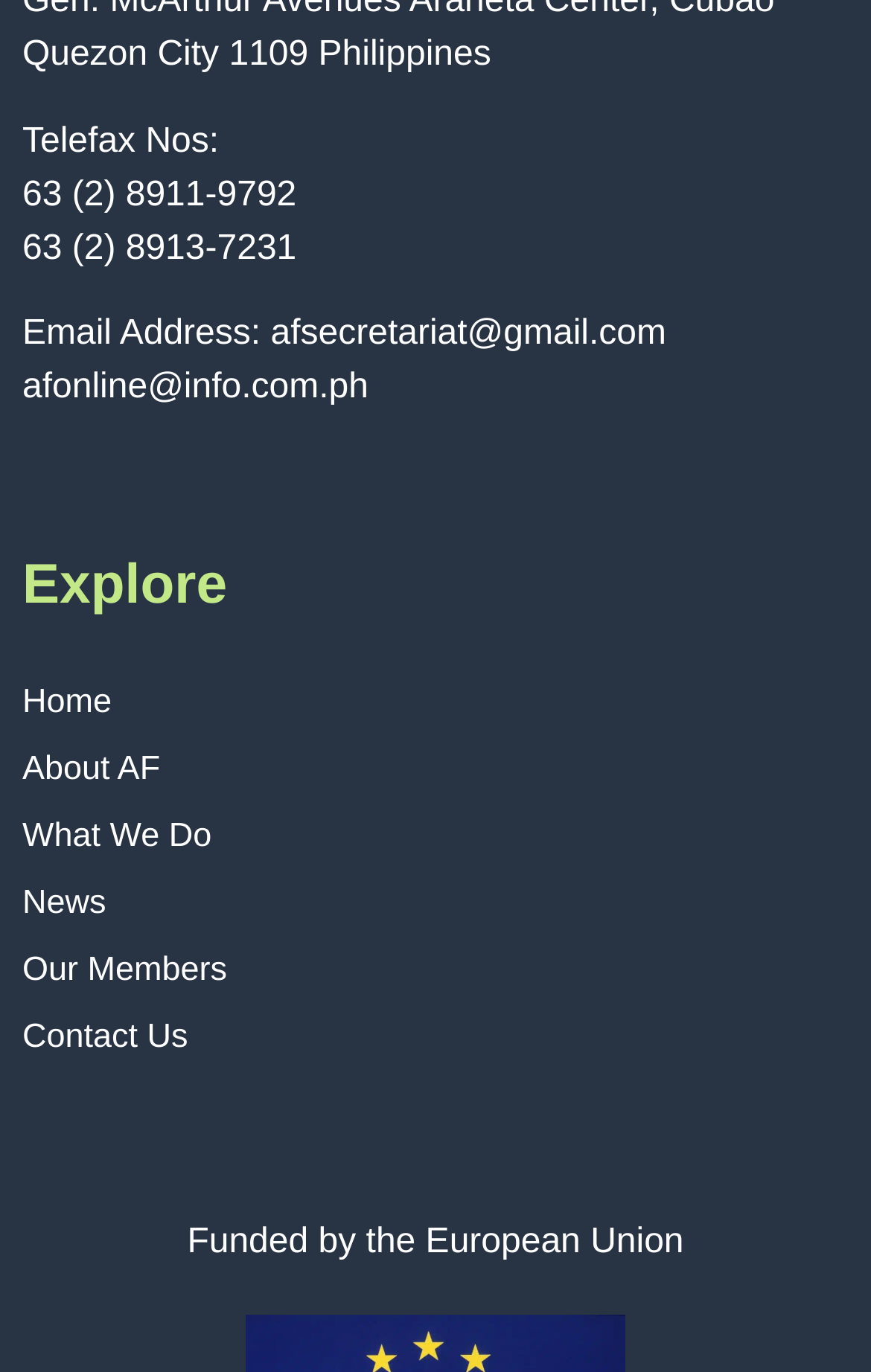What is the email address?
Provide a detailed and extensive answer to the question.

I found the email address by looking at the StaticText element that says 'Email Address:', which is followed by two email addresses. The first one is afsecretariat@gmail.com.